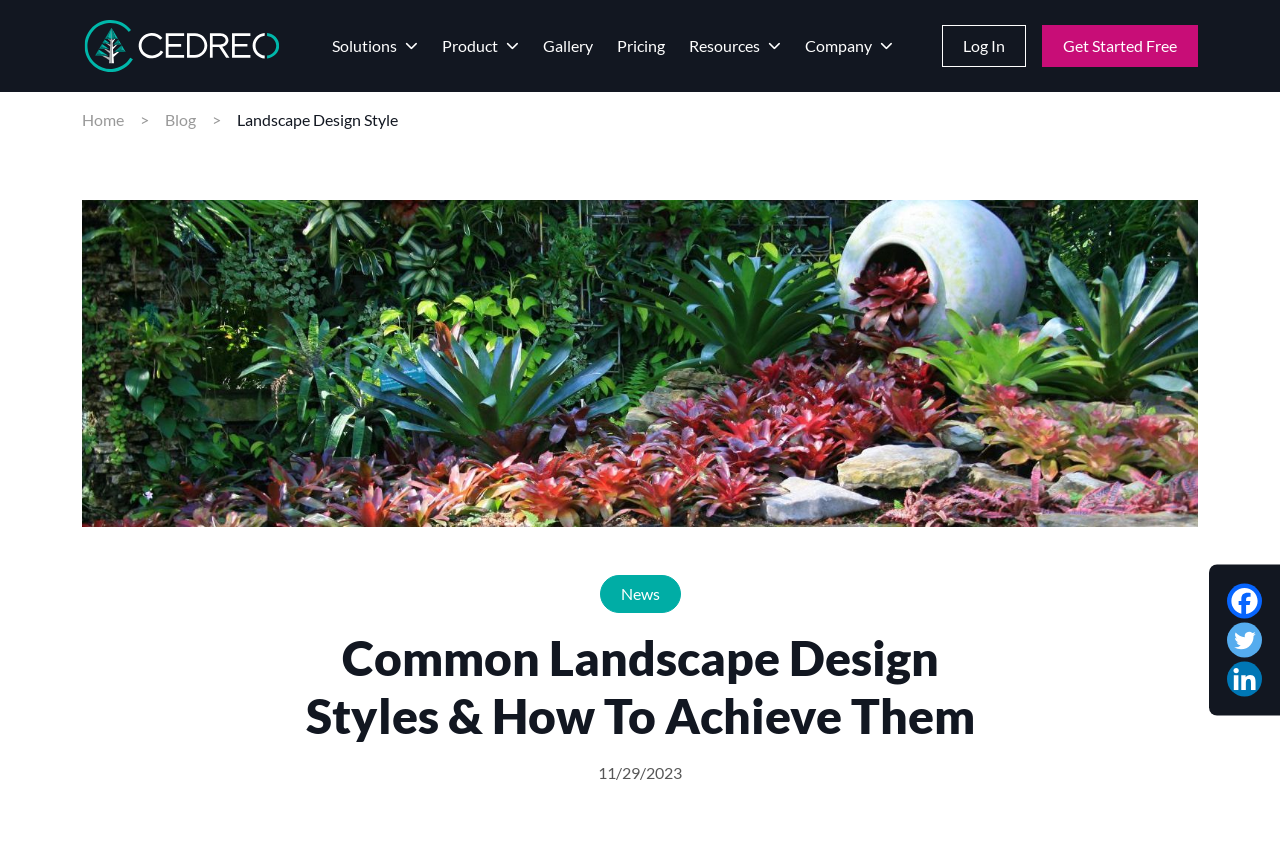Locate the bounding box coordinates of the clickable region necessary to complete the following instruction: "Follow on 'Facebook'". Provide the coordinates in the format of four float numbers between 0 and 1, i.e., [left, top, right, bottom].

[0.959, 0.681, 0.986, 0.722]